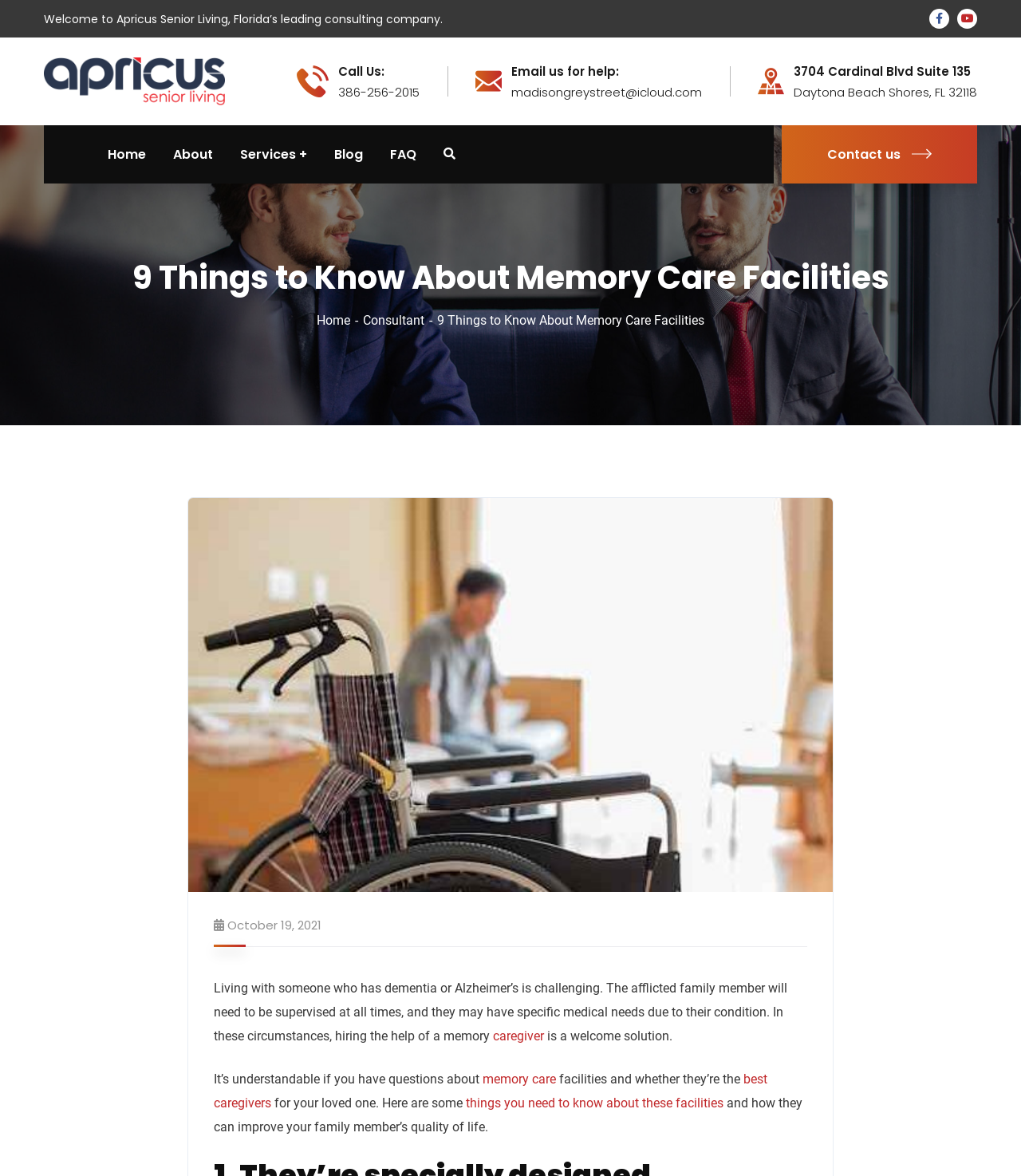Identify the bounding box coordinates of the element to click to follow this instruction: 'Email for help'. Ensure the coordinates are four float values between 0 and 1, provided as [left, top, right, bottom].

[0.501, 0.071, 0.688, 0.086]